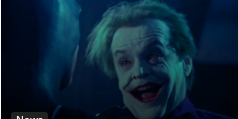What is the color of the Joker's hair?
From the image, respond using a single word or phrase.

Vibrant green